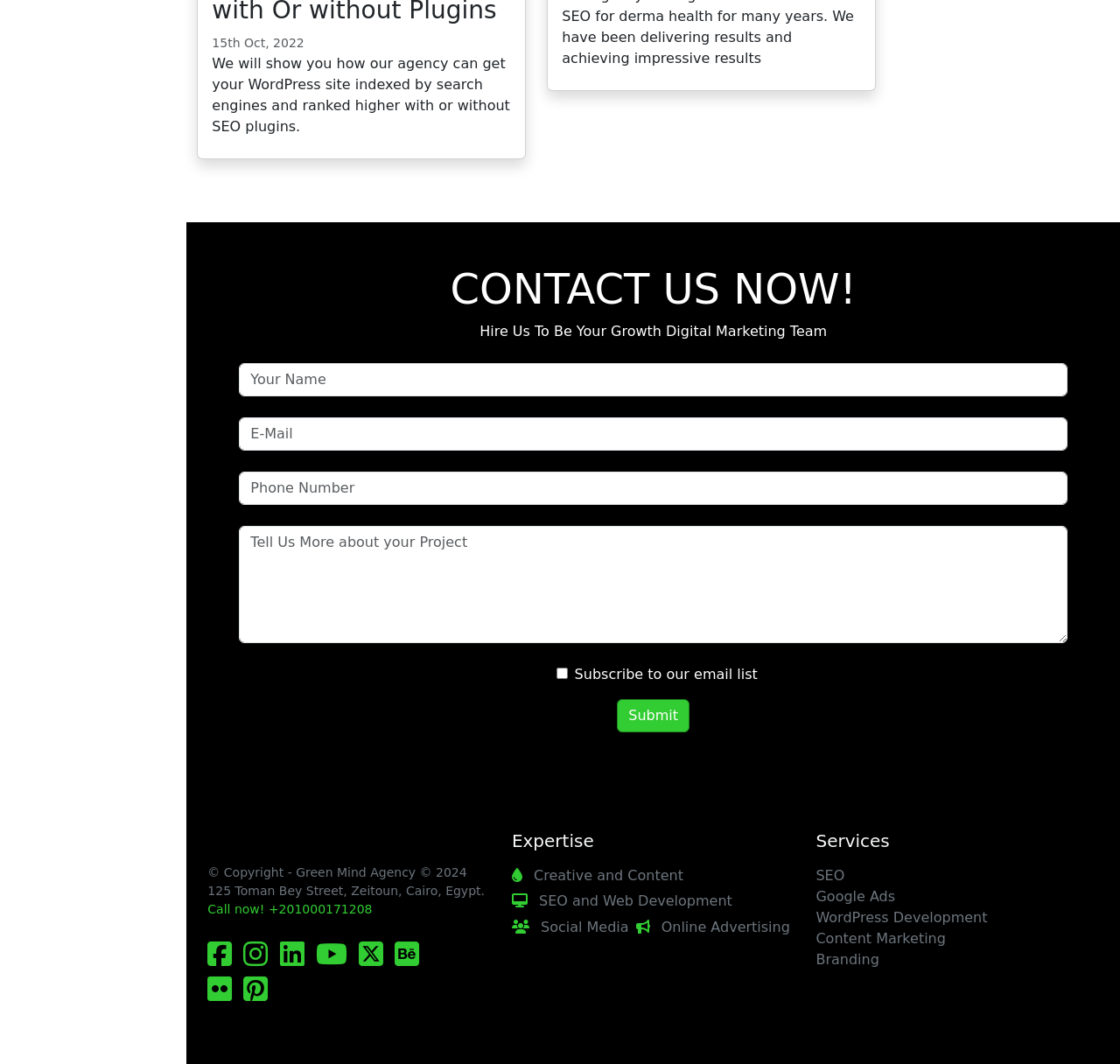Show the bounding box coordinates of the element that should be clicked to complete the task: "Click the 'SEO' link".

[0.728, 0.815, 0.754, 0.831]